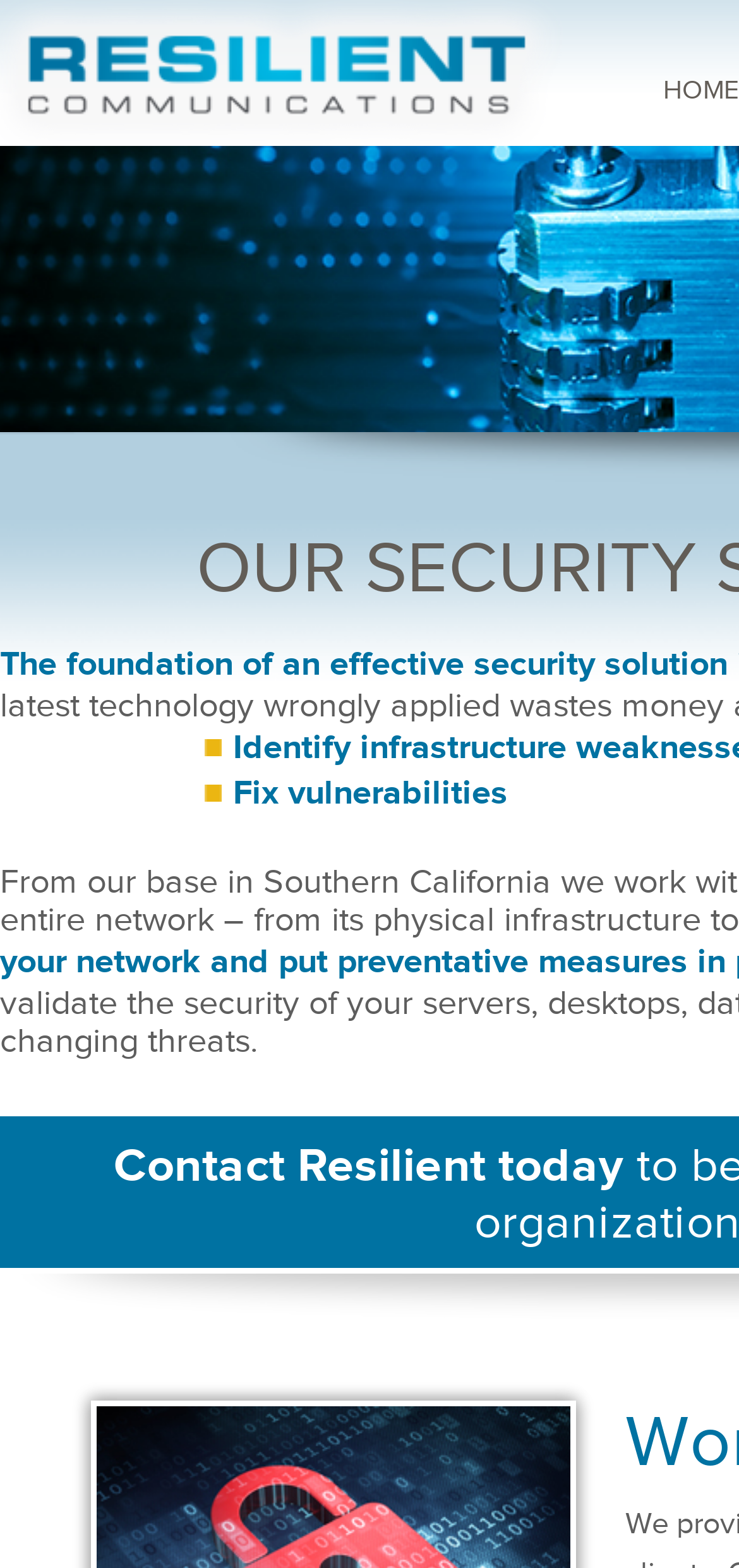Determine the bounding box coordinates for the UI element with the following description: "ergonomic home office chairs". The coordinates should be four float numbers between 0 and 1, represented as [left, top, right, bottom].

None